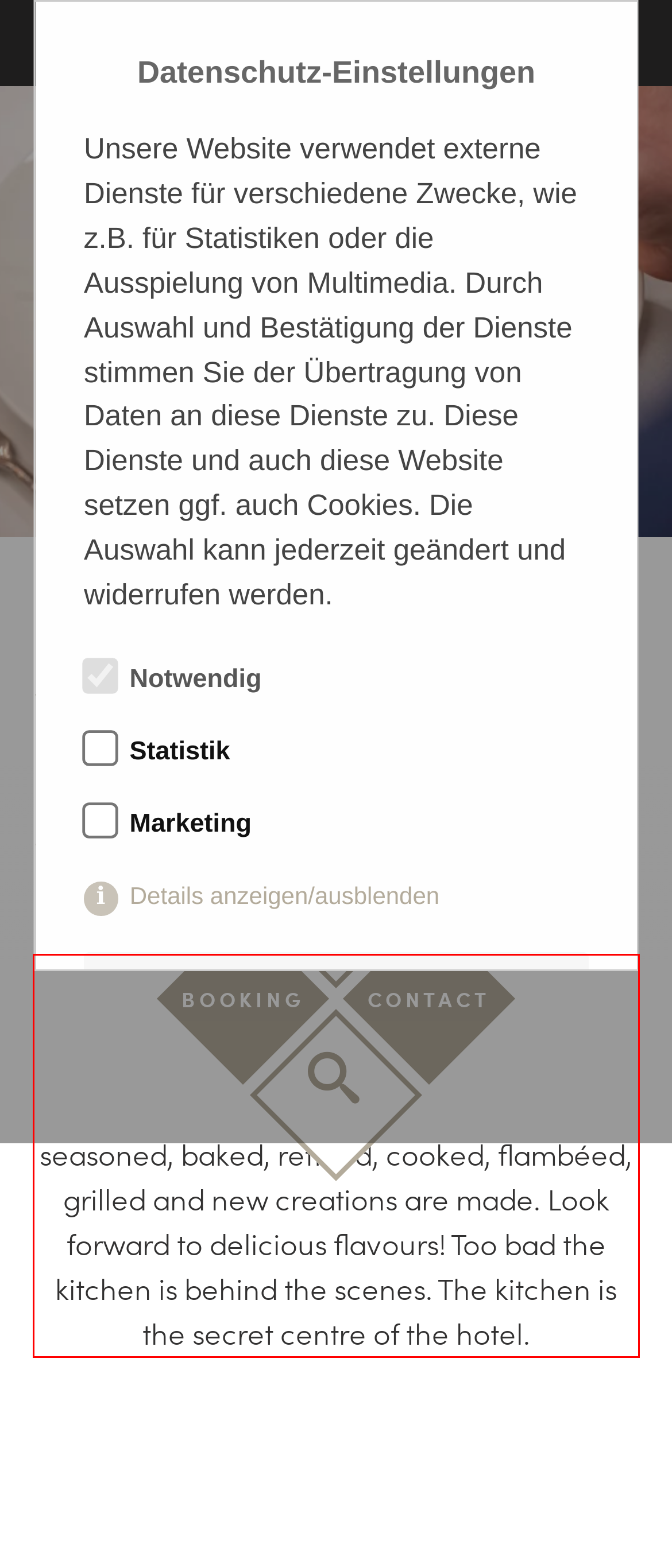Using the provided webpage screenshot, identify and read the text within the red rectangle bounding box.

The heart of the hotel beats in the kitchen and restaurant. The best products, fresh and "known from where", are prepared here - grated, cut, sliced, marinated, roasted, seasoned, baked, refined, cooked, flambéed, grilled and new creations are made. Look forward to delicious flavours! Too bad the kitchen is behind the scenes. The kitchen is the secret centre of the hotel.